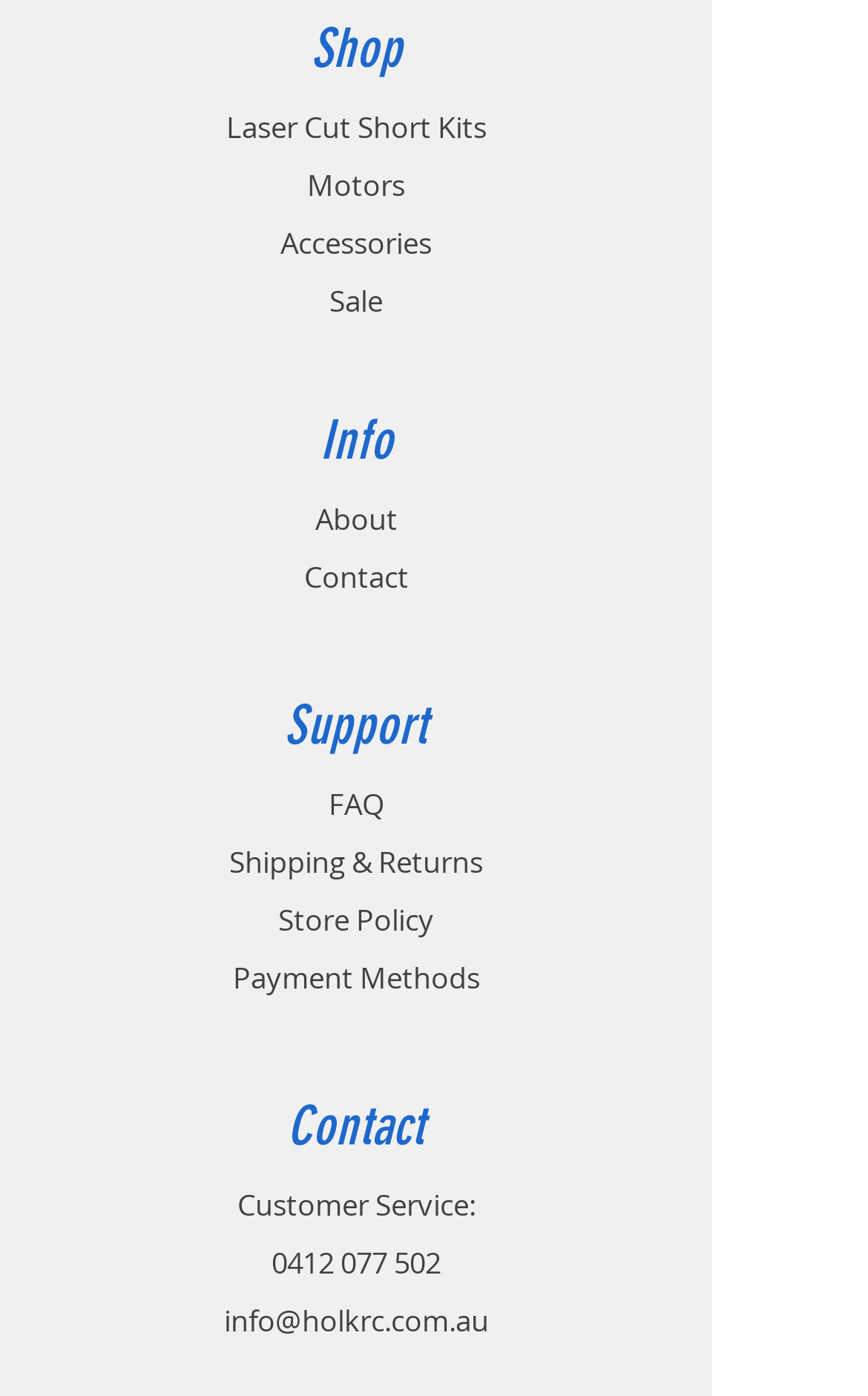Please find the bounding box for the following UI element description. Provide the coordinates in (top-left x, top-left y, bottom-right x, bottom-right y) format, with values between 0 and 1: Payment Methods

[0.268, 0.686, 0.553, 0.715]